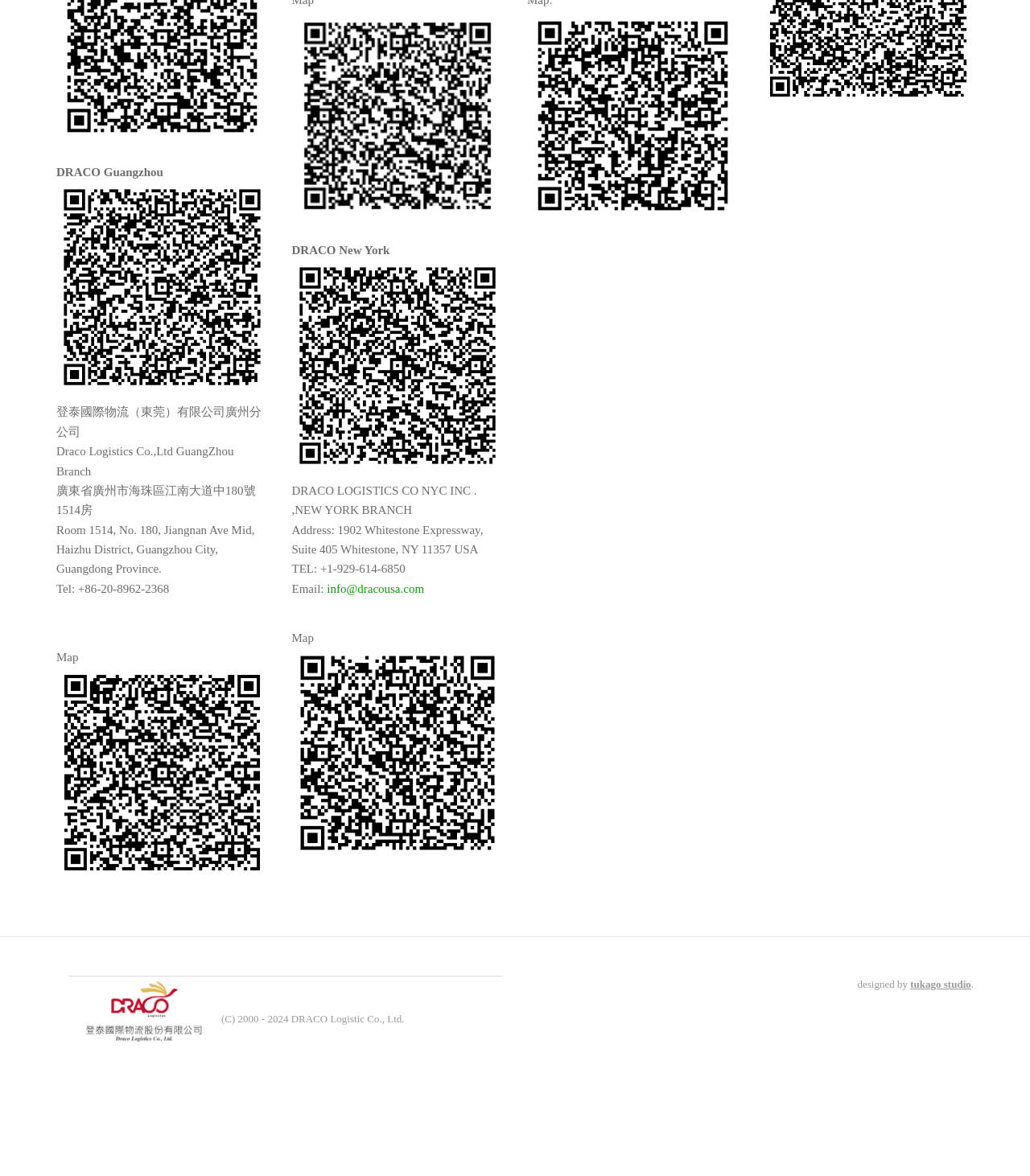By analyzing the image, answer the following question with a detailed response: How many branches are listed on this webpage?

I found that there are two branches listed on this webpage by looking at the top-left and middle sections of the webpage, where it says 'DRACO Guangzhou' and 'DRACO New York' respectively.